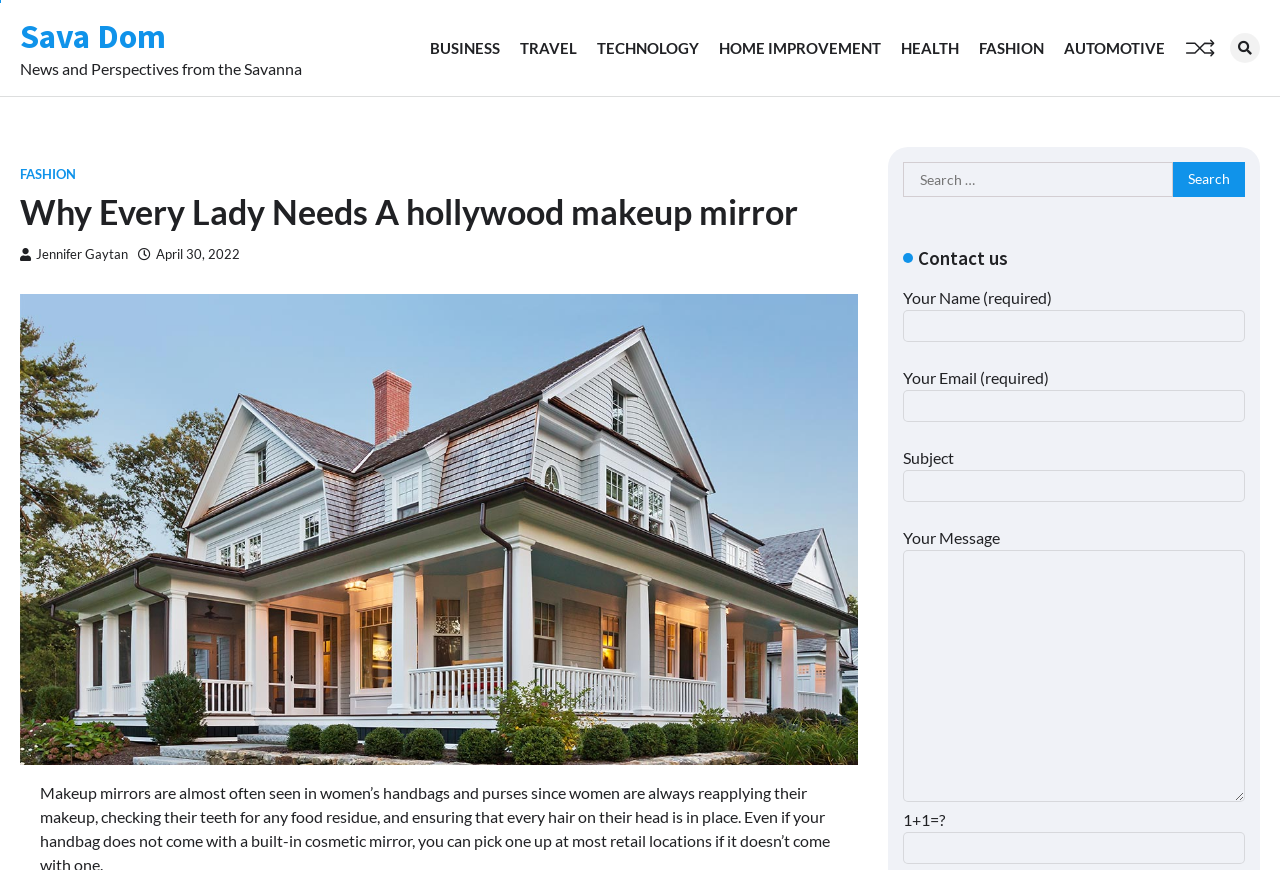Please identify the bounding box coordinates of the element I should click to complete this instruction: 'Contact us'. The coordinates should be given as four float numbers between 0 and 1, like this: [left, top, right, bottom].

[0.705, 0.284, 0.973, 0.31]